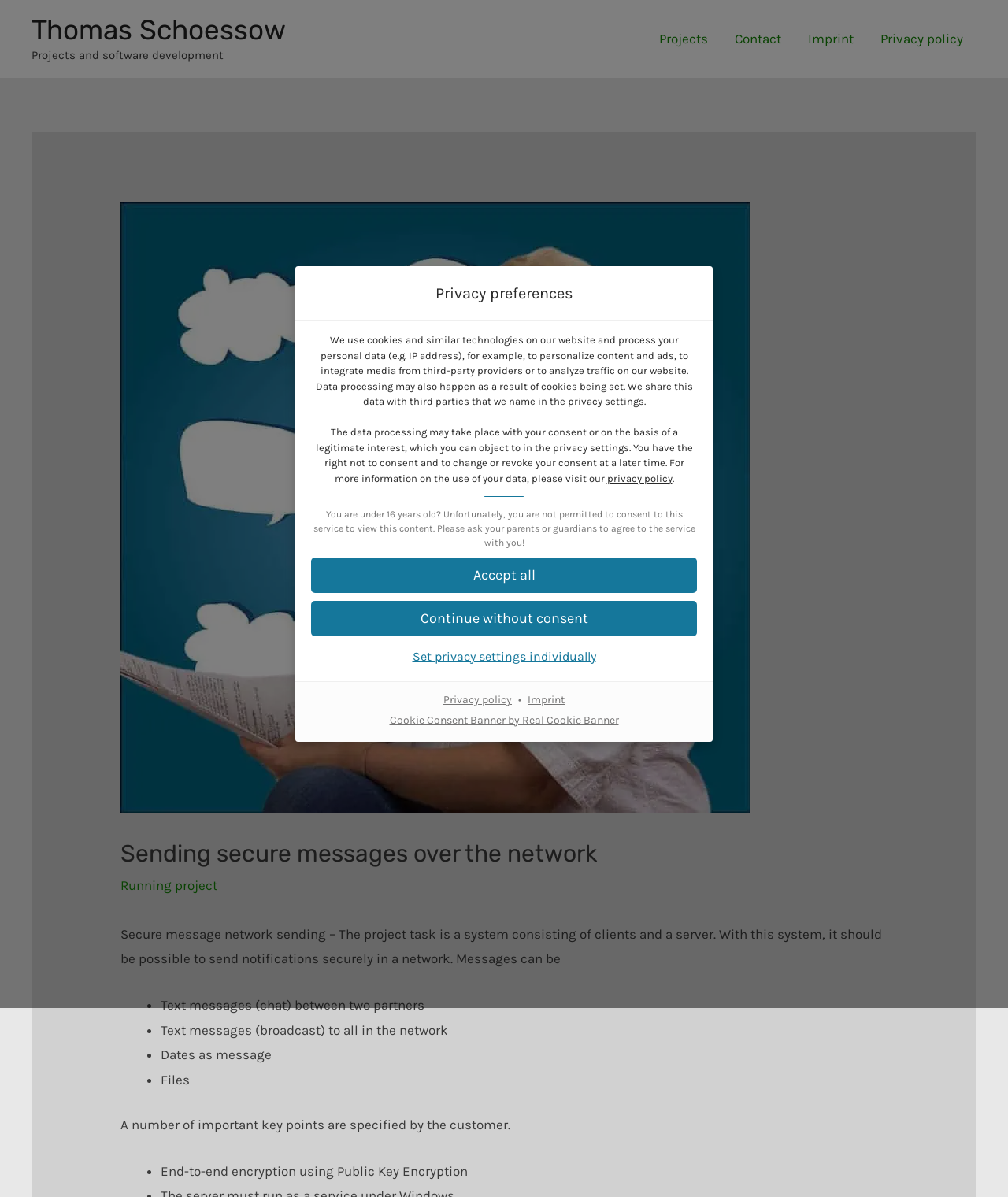Please indicate the bounding box coordinates of the element's region to be clicked to achieve the instruction: "View privacy policy". Provide the coordinates as four float numbers between 0 and 1, i.e., [left, top, right, bottom].

[0.602, 0.395, 0.667, 0.404]